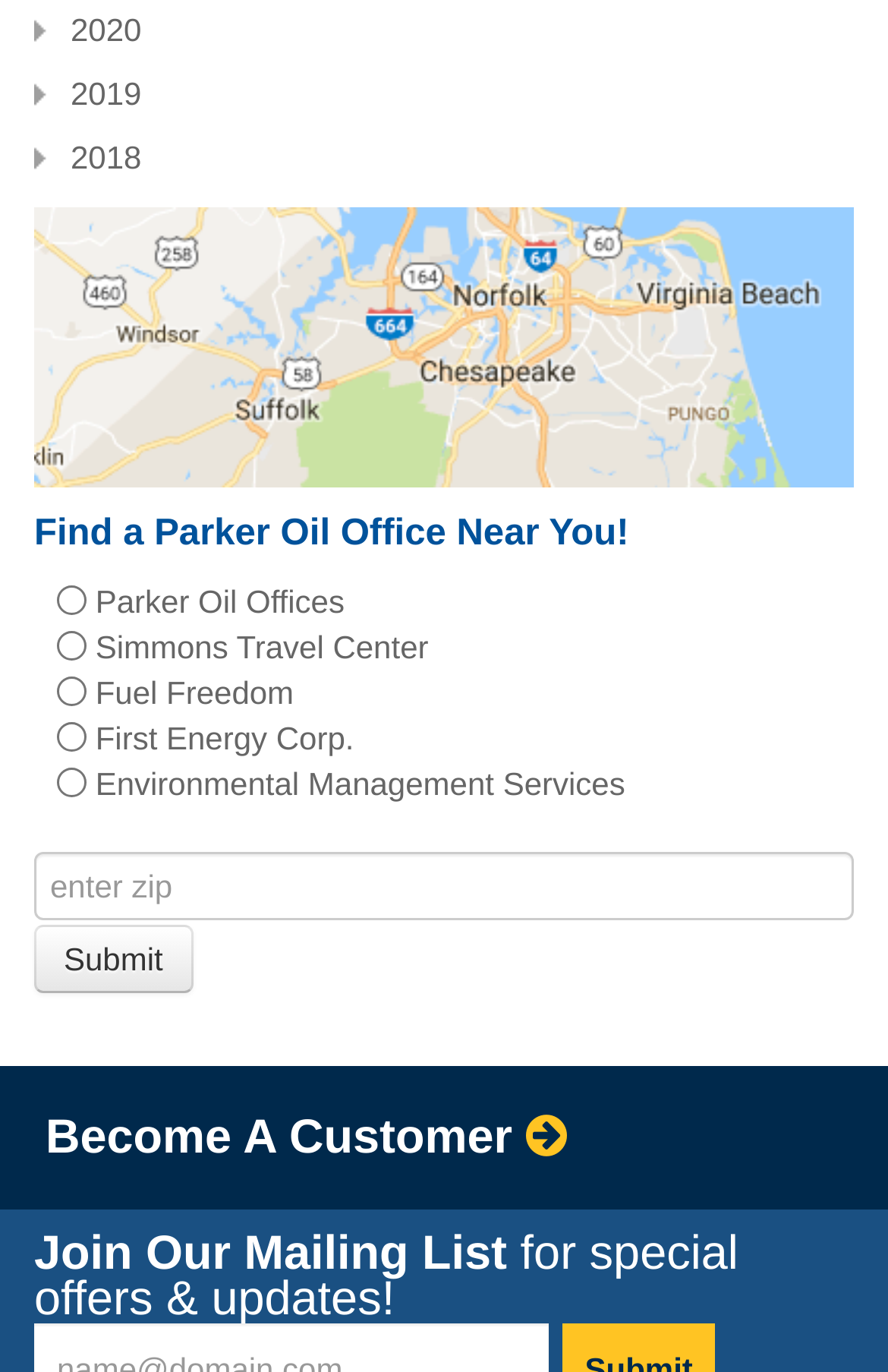Determine the bounding box coordinates of the clickable area required to perform the following instruction: "Leave a reply". The coordinates should be represented as four float numbers between 0 and 1: [left, top, right, bottom].

None